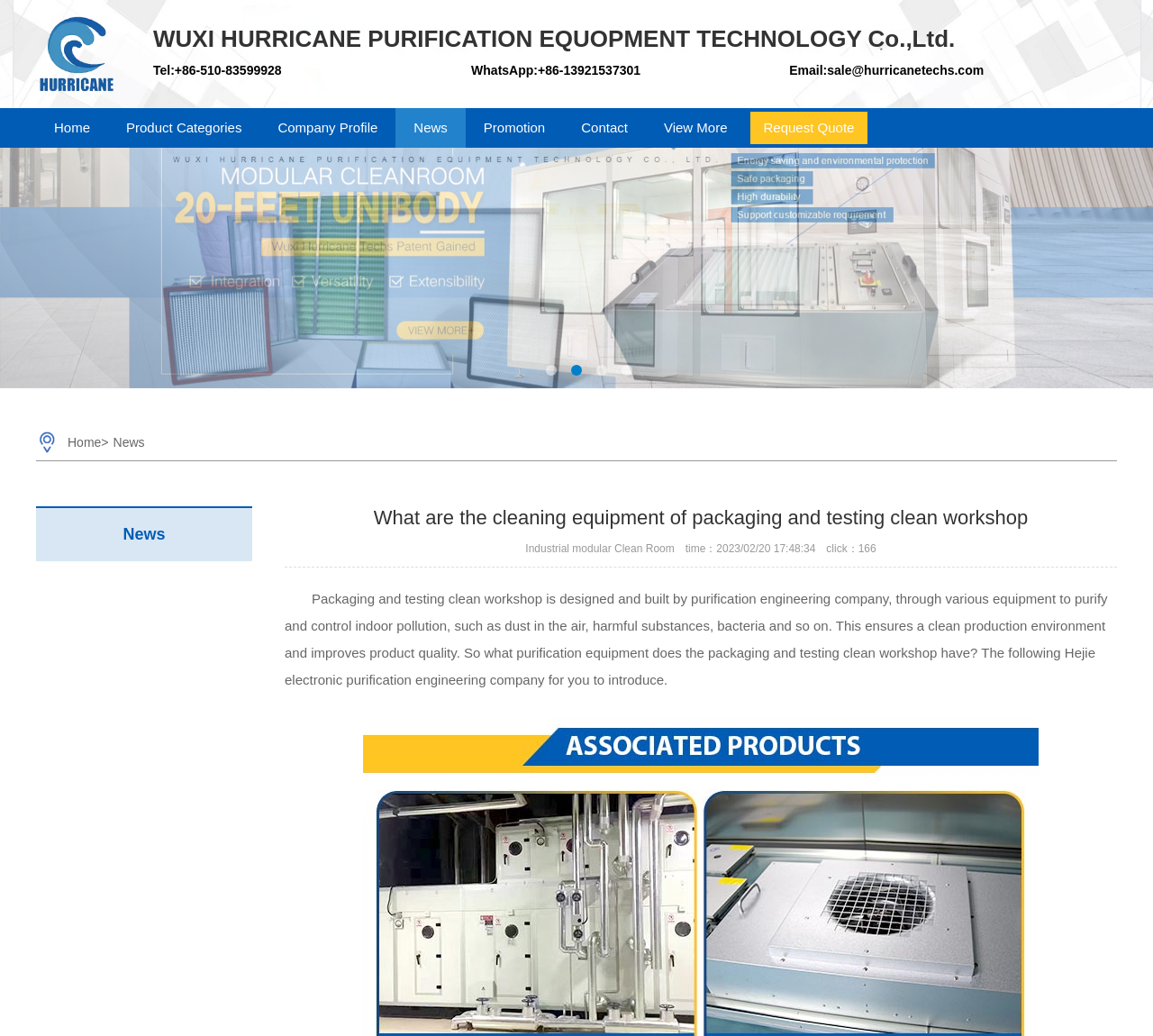Provide a comprehensive caption for the webpage.

This webpage is about WuXi HURRICANE, a supplier and manufacturer of industrial modular cleanrooms in China. At the top left corner, there is a link to the company's homepage. Next to it, there are several links to different sections of the website, including Product Categories, Company Profile, News, Promotion, Contact, and View More. 

Below these links, there is a section with the company's contact information, including phone number, WhatsApp, and email. 

On the left side of the page, there is a navigation menu with links to Home, News, and other sections. 

The main content of the page is an article titled "What are the cleaning equipment of packaging and testing clean workshop". The article discusses the importance of purification equipment in packaging and testing clean workshops to ensure a clean production environment and improve product quality. 

Above the article, there are links to pages 1, 2, 3, and 4, likely indicating a multi-page article. 

At the bottom of the page, there is information about the article, including the publication time and the number of clicks.